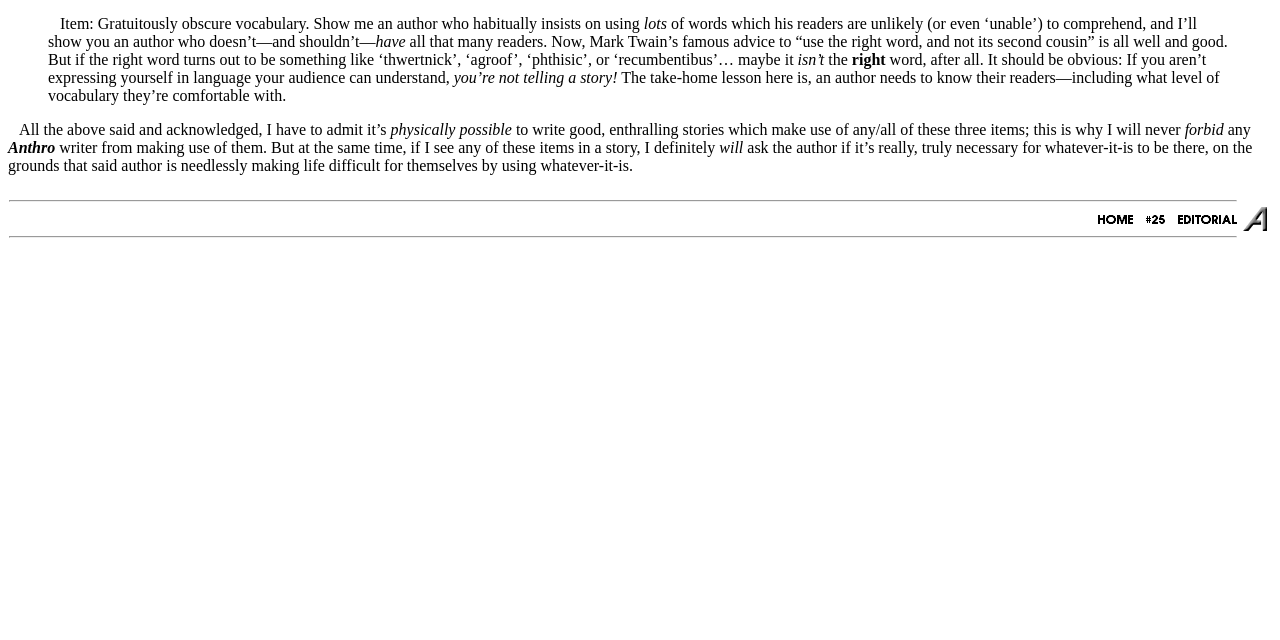Using the provided element description: "alt="ANTHRO #25 Editorials"", identify the bounding box coordinates. The coordinates should be four floats between 0 and 1 in the order [left, top, right, bottom].

[0.92, 0.328, 0.966, 0.355]